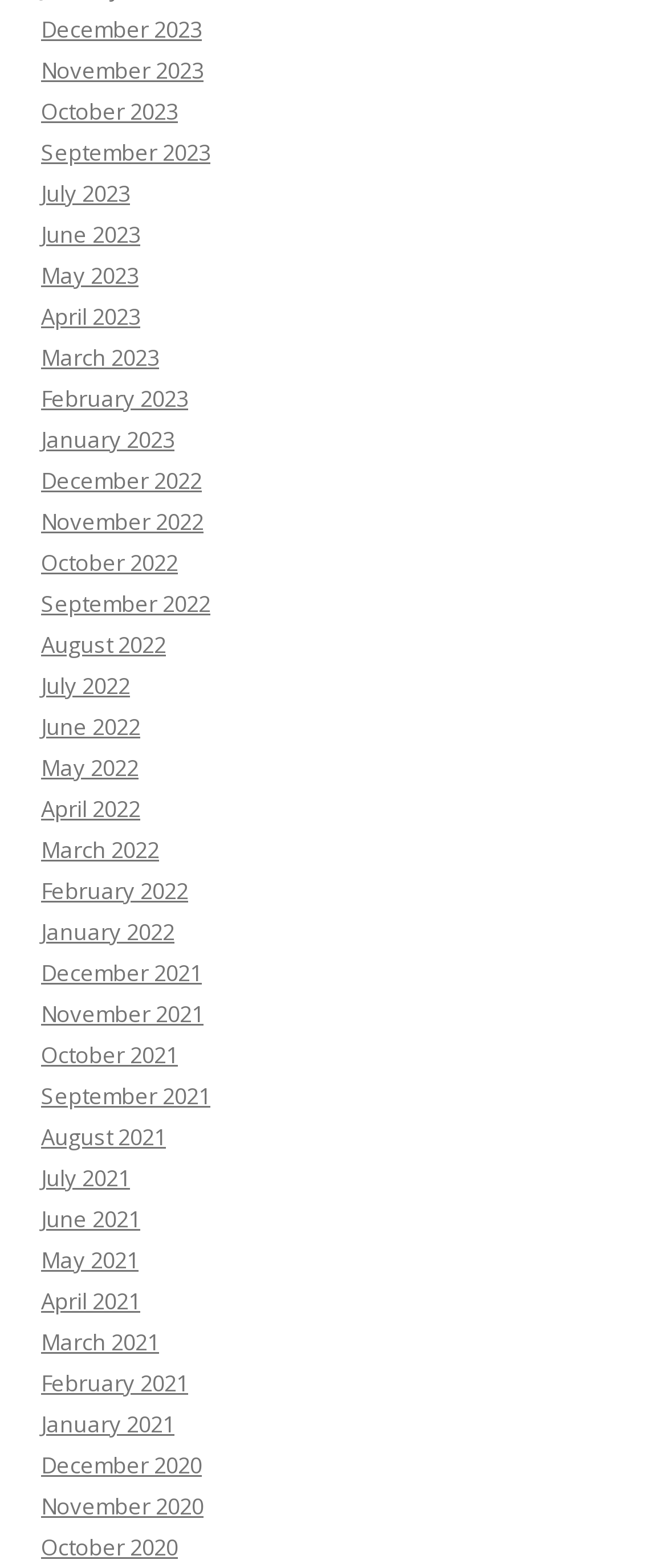What is the earliest month listed?
Based on the screenshot, respond with a single word or phrase.

December 2020